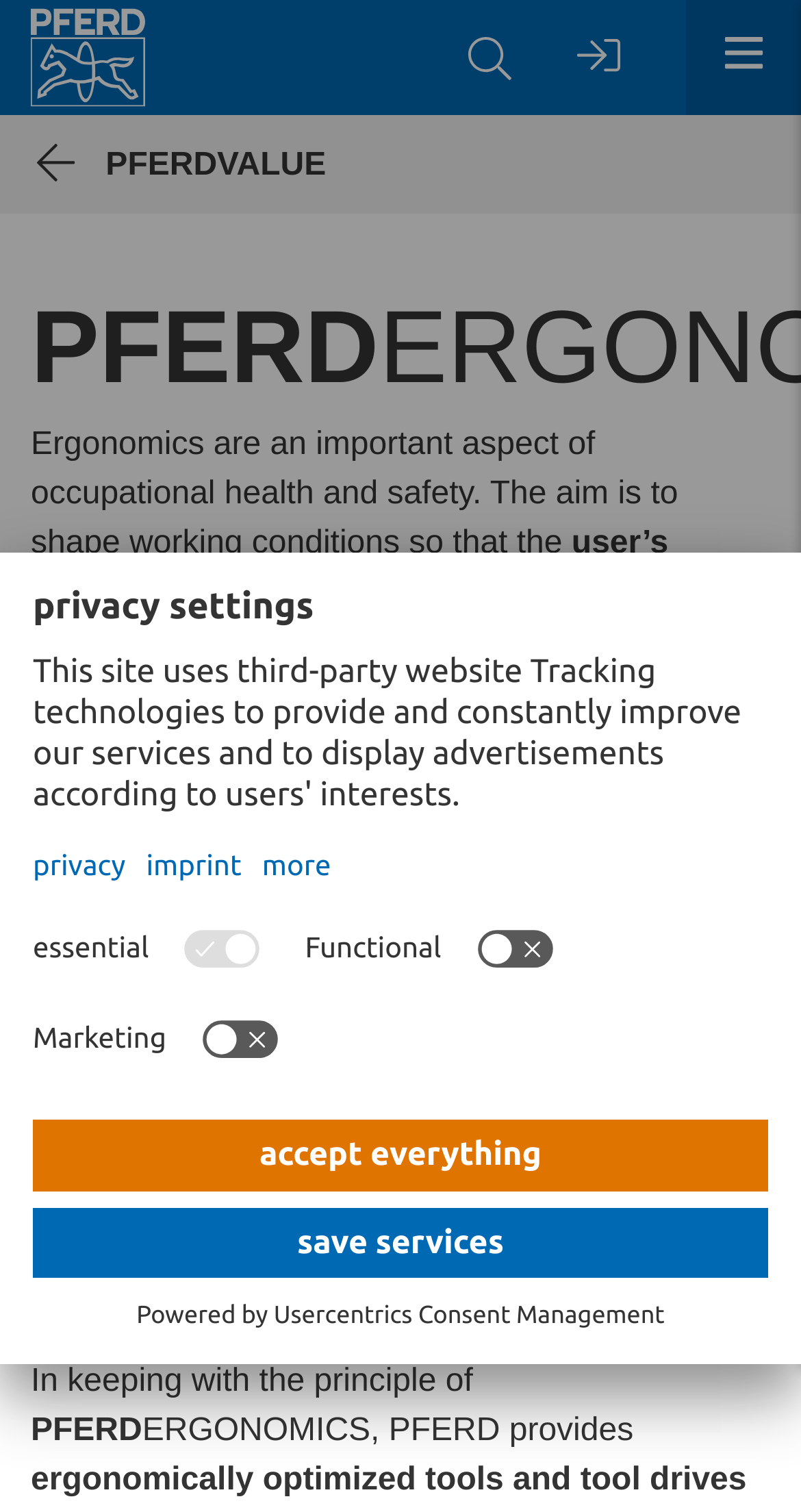Give a one-word or short phrase answer to this question: 
What is the name of the company that provides consent management?

Usercentrics